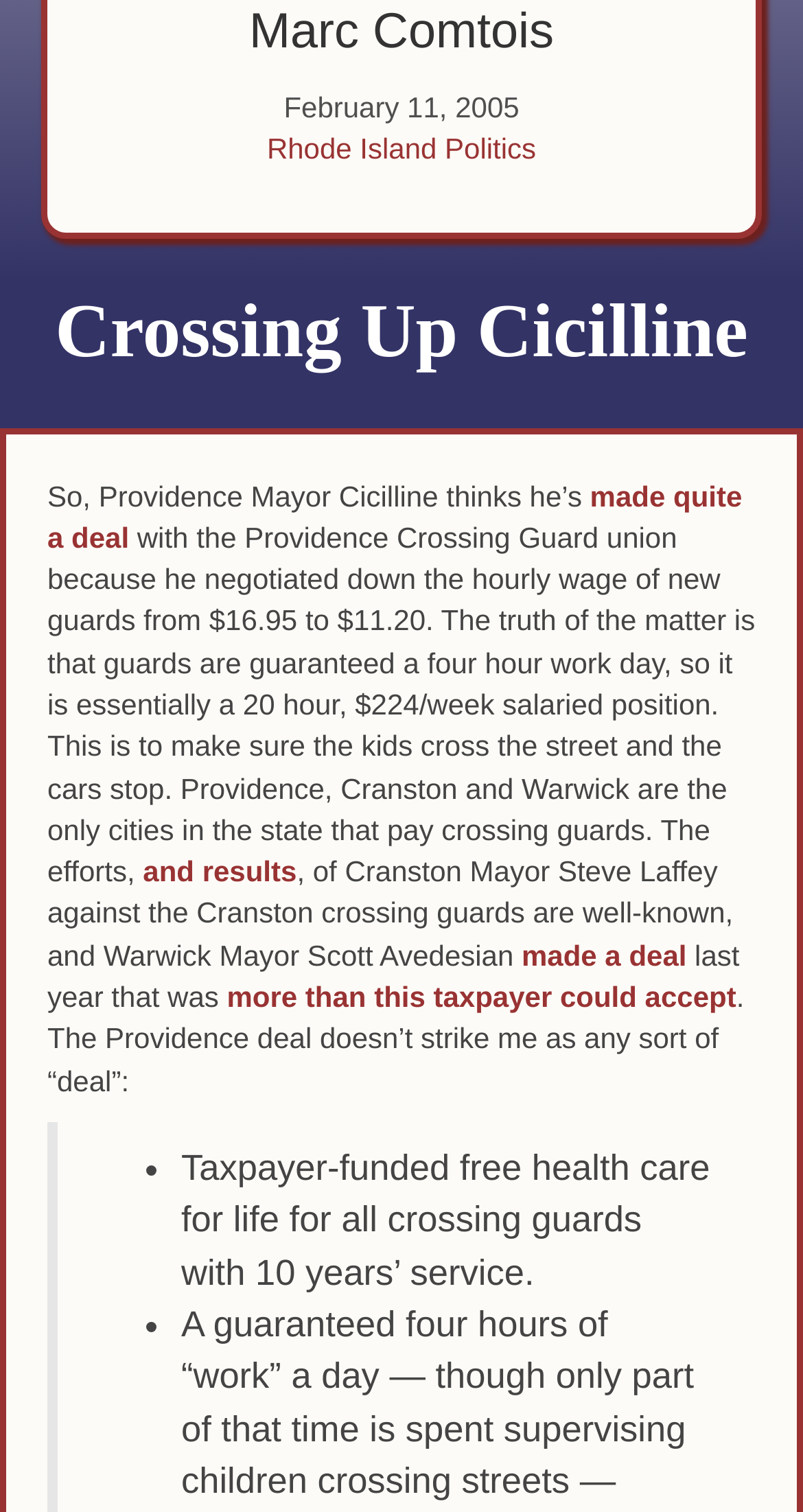Who is the author of this article?
Using the information presented in the image, please offer a detailed response to the question.

The author's name is mentioned as a link at the top of the webpage, indicating that it is a blog post or article written by Marc Comtois.